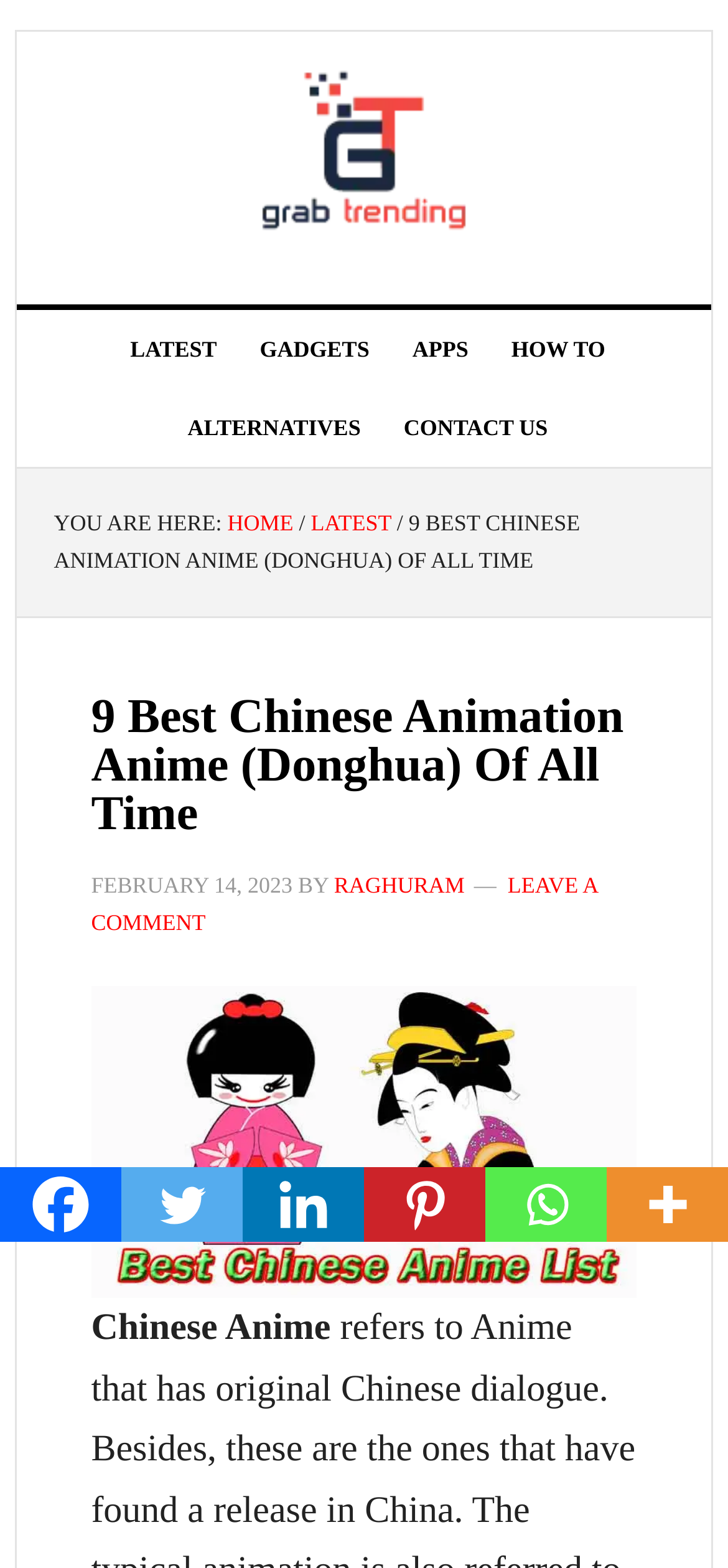What is the title of the article?
Please provide a single word or phrase as your answer based on the image.

9 Best Chinese Animation Anime (Donghua) Of All Time